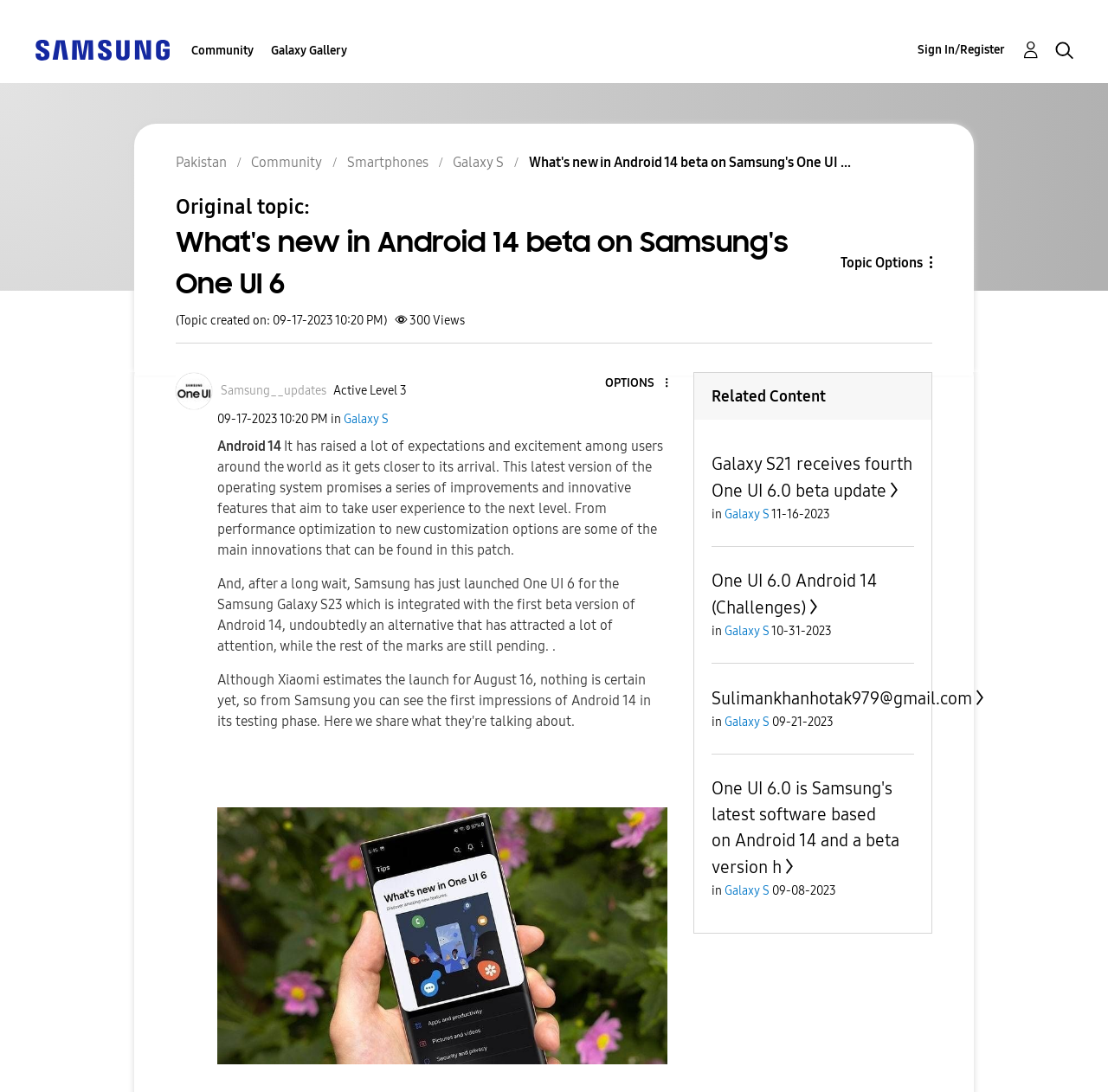Offer a meticulous description of the webpage's structure and content.

This webpage appears to be a discussion forum or community page focused on Samsung's One UI and Android 14. At the top, there are several links to different sections, including "Pakistan", "Community", and "Galaxy Gallery". A search bar is located at the top right, accompanied by a sign-in/register button and a search icon.

Below the top navigation, there is a breadcrumb navigation section that shows the current topic's hierarchy, with links to "Pakistan", "Community", "Smartphones", and "Galaxy S". The main topic title, "What's new in Android 14 beta on Samsung's One UI 6", is displayed prominently, along with a button to show topic options.

The main content area is divided into two sections. The left section contains a profile picture and information about the topic creator, Samsung__updates, including their active level and a link to view their profile. There is also a timestamp indicating when the topic was created.

The right section contains the main topic text, which discusses the latest version of Android 14 and its features, as well as Samsung's One UI 6 beta release for the Galaxy S23. The text is divided into two paragraphs, with the first paragraph introducing Android 14 and its improvements, and the second paragraph discussing Samsung's One UI 6 beta release.

Below the main topic text, there is a section titled "Related Content" that lists several related topics, including "Galaxy S21 receives fourth One UI 6.0 beta update", "One UI 6.0 Android 14 (Challenges)", and "One UI 6.0 is Samsung's latest software based on Android 14 and a beta version". Each related topic has a link, a timestamp, and a category label ("in Galaxy S").